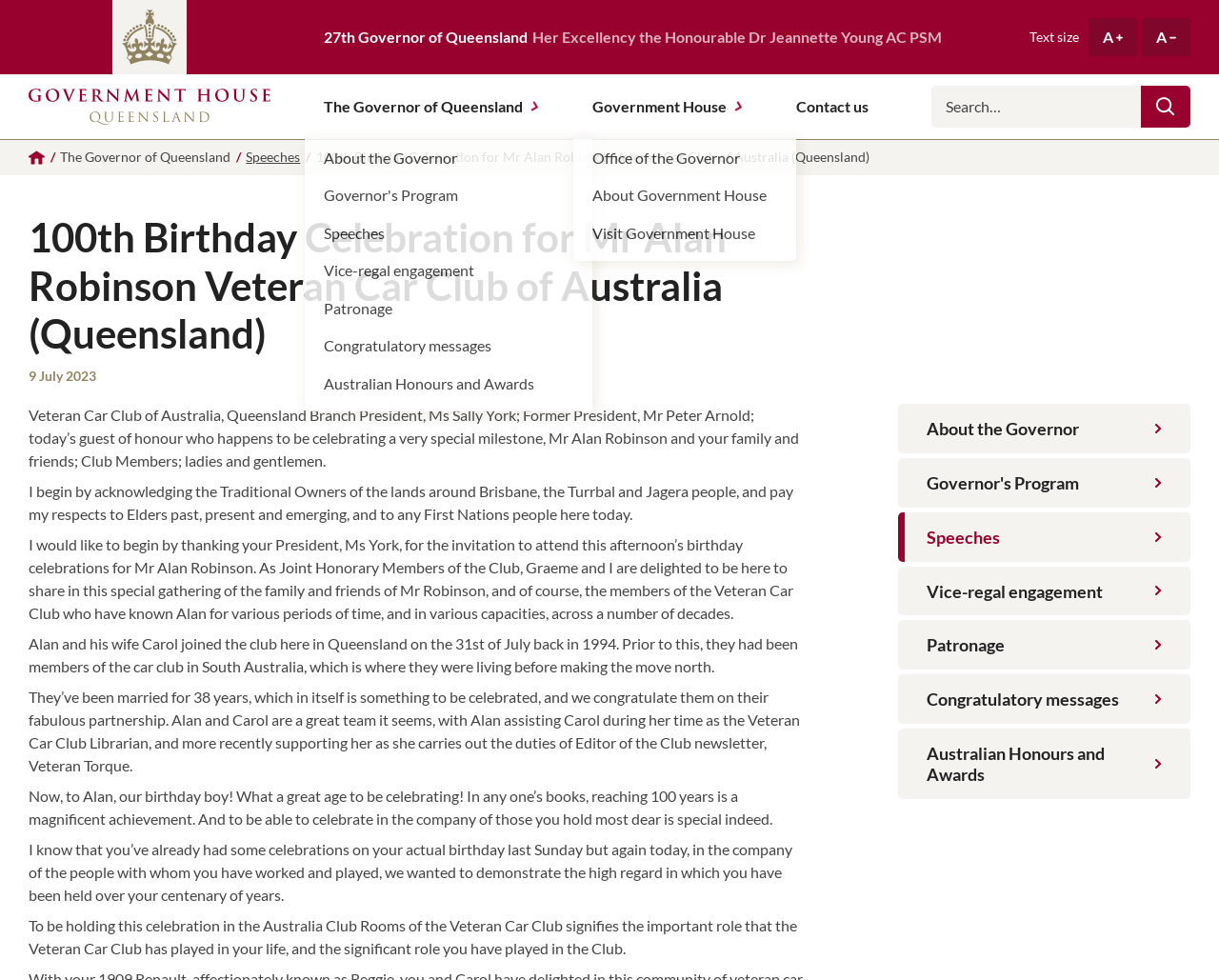Generate the text content of the main heading of the webpage.

100th Birthday Celebration for Mr Alan Robinson Veteran Car Club of Australia (Queensland)